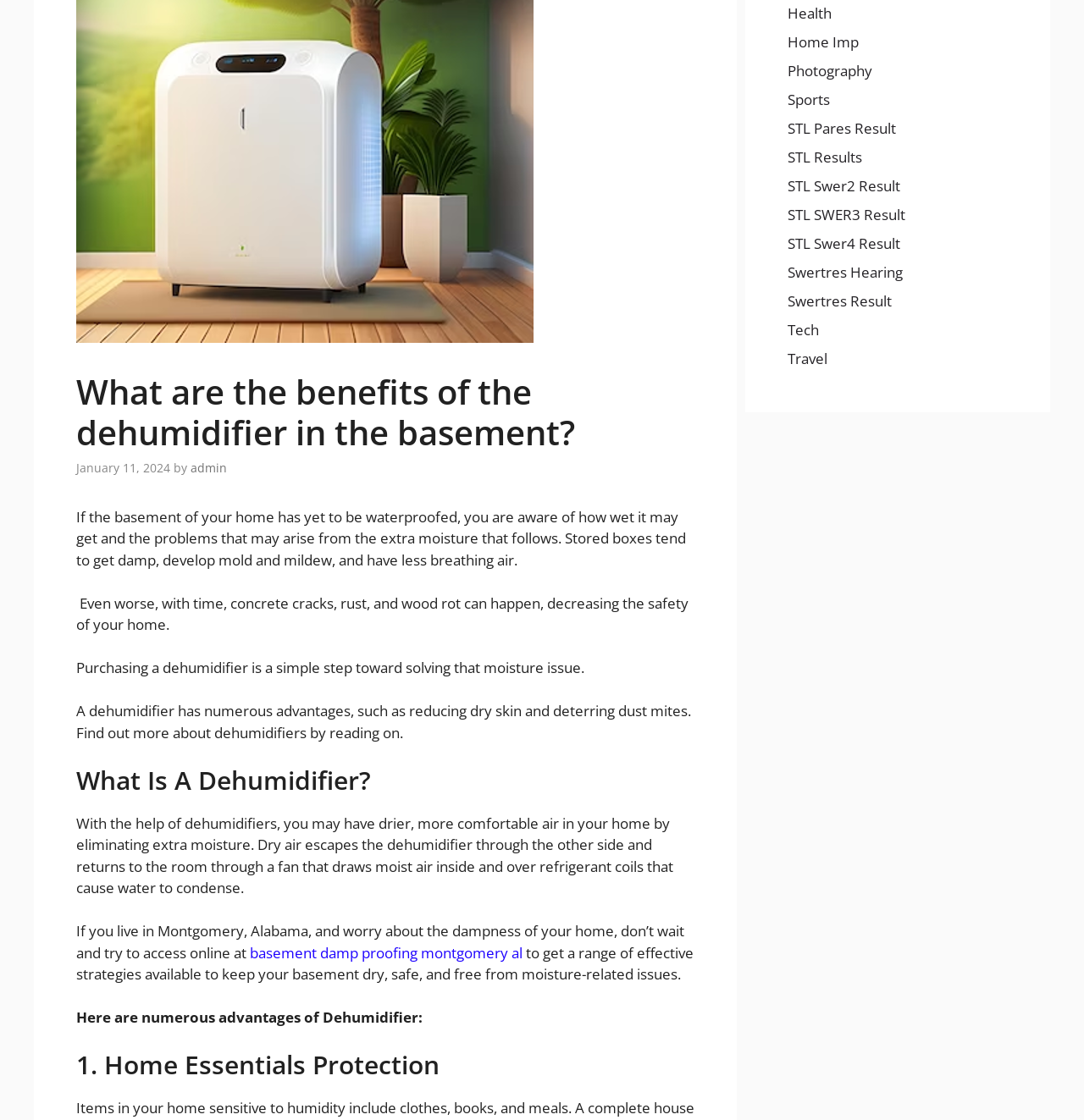Please provide the bounding box coordinates for the UI element as described: "basement damp proofing montgomery al". The coordinates must be four floats between 0 and 1, represented as [left, top, right, bottom].

[0.23, 0.842, 0.482, 0.859]